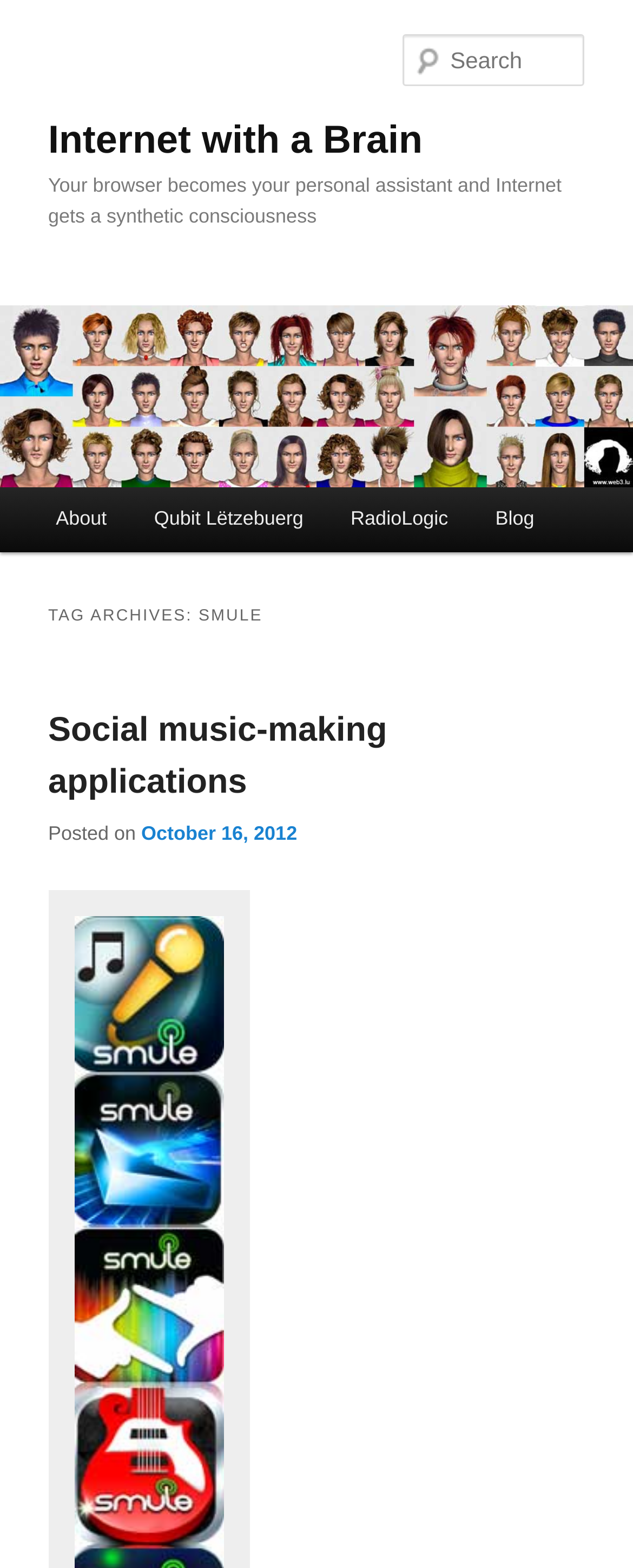Please specify the bounding box coordinates in the format (top-left x, top-left y, bottom-right x, bottom-right y), with values ranging from 0 to 1. Identify the bounding box for the UI component described as follows: Social music-making applications

[0.076, 0.454, 0.612, 0.51]